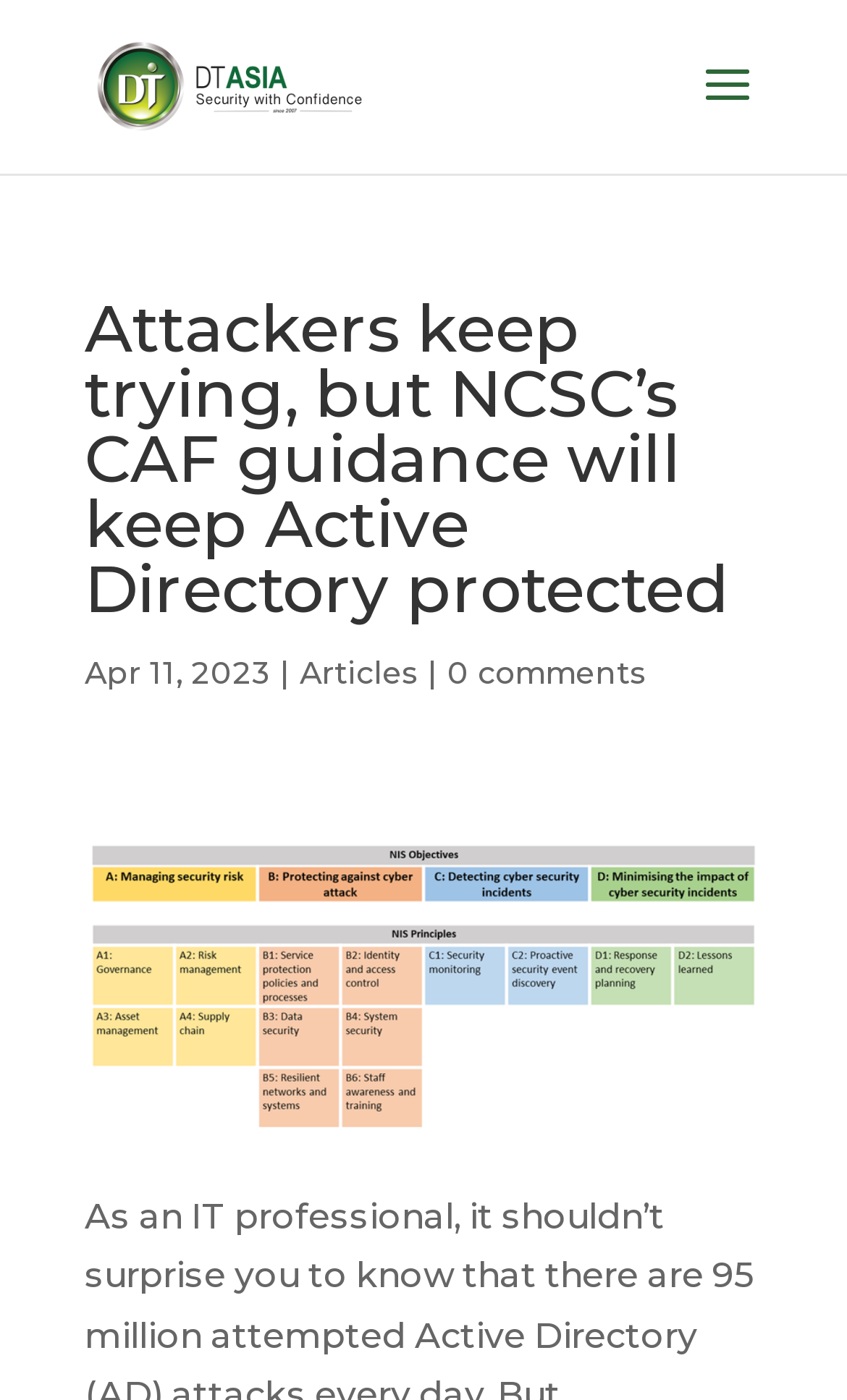Respond to the question below with a single word or phrase: What is the category of the article?

Articles